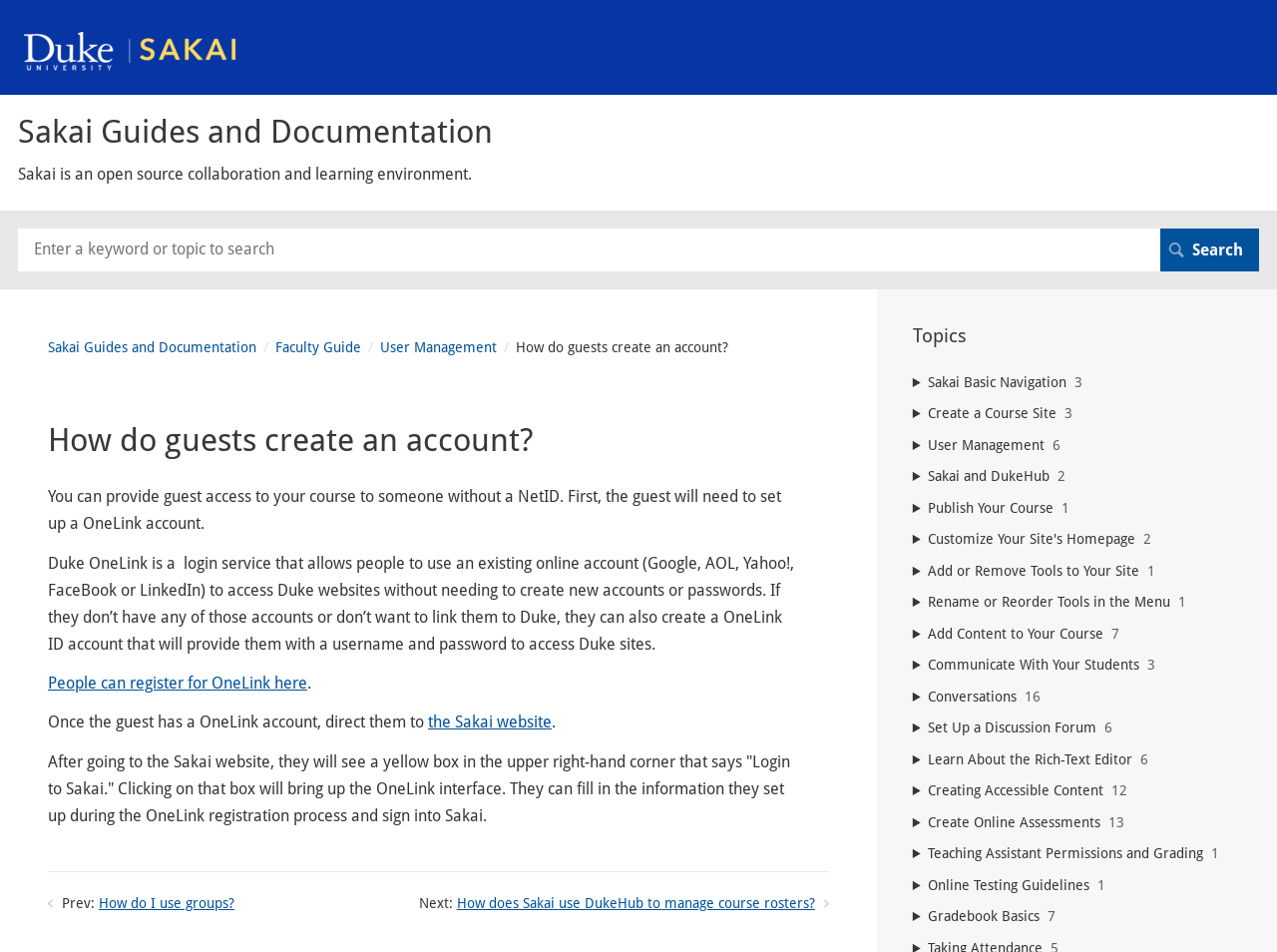Can you find the bounding box coordinates for the element to click on to achieve the instruction: "Read about how guests create an account"?

[0.038, 0.442, 0.649, 0.482]